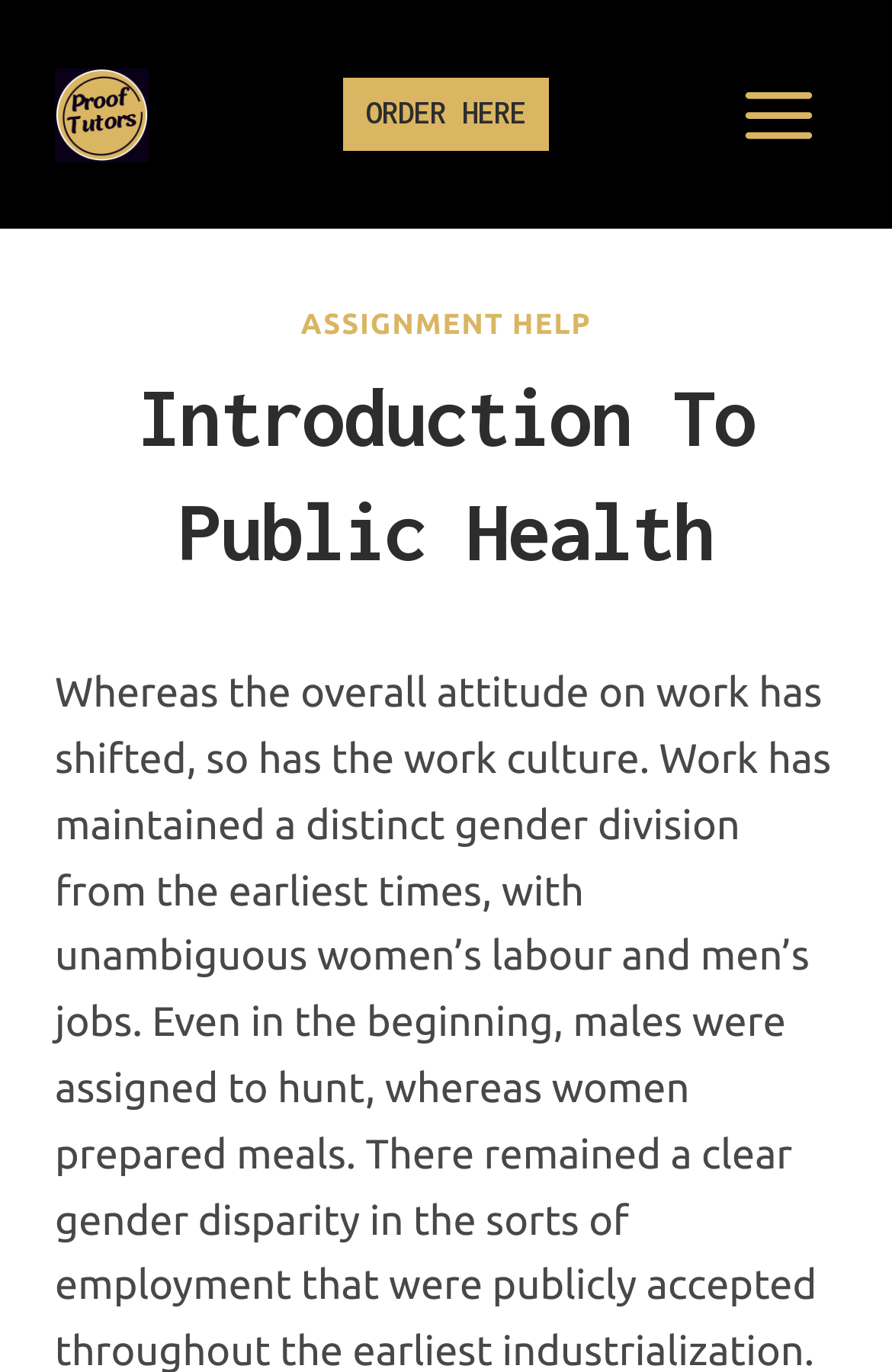What is the purpose of the 'Open menu' button?
Use the information from the screenshot to give a comprehensive response to the question.

The 'Open menu' button is used to expand the menu, which contains links to other parts of the website. When clicked, it reveals the menu items, including 'ASSIGNMENT HELP' and 'Introduction To Public Health'.